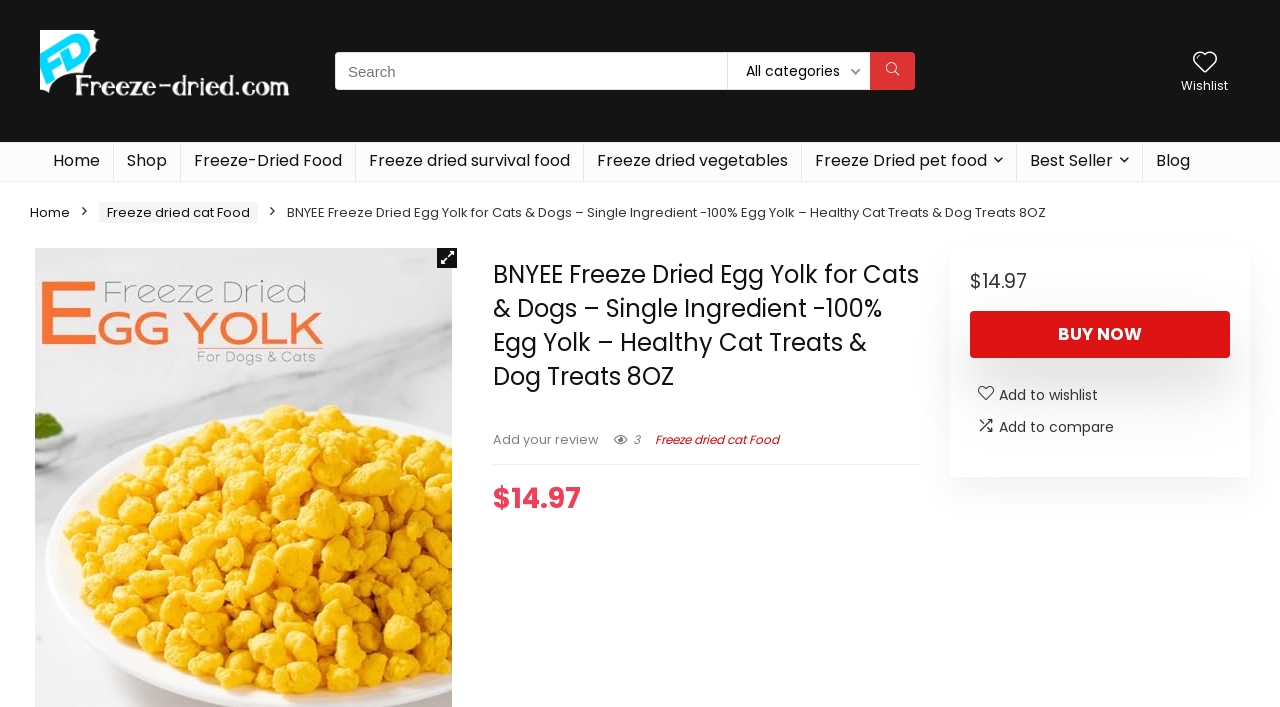Identify the bounding box coordinates for the element you need to click to achieve the following task: "Go to home page". Provide the bounding box coordinates as four float numbers between 0 and 1, in the form [left, top, right, bottom].

[0.031, 0.203, 0.088, 0.257]